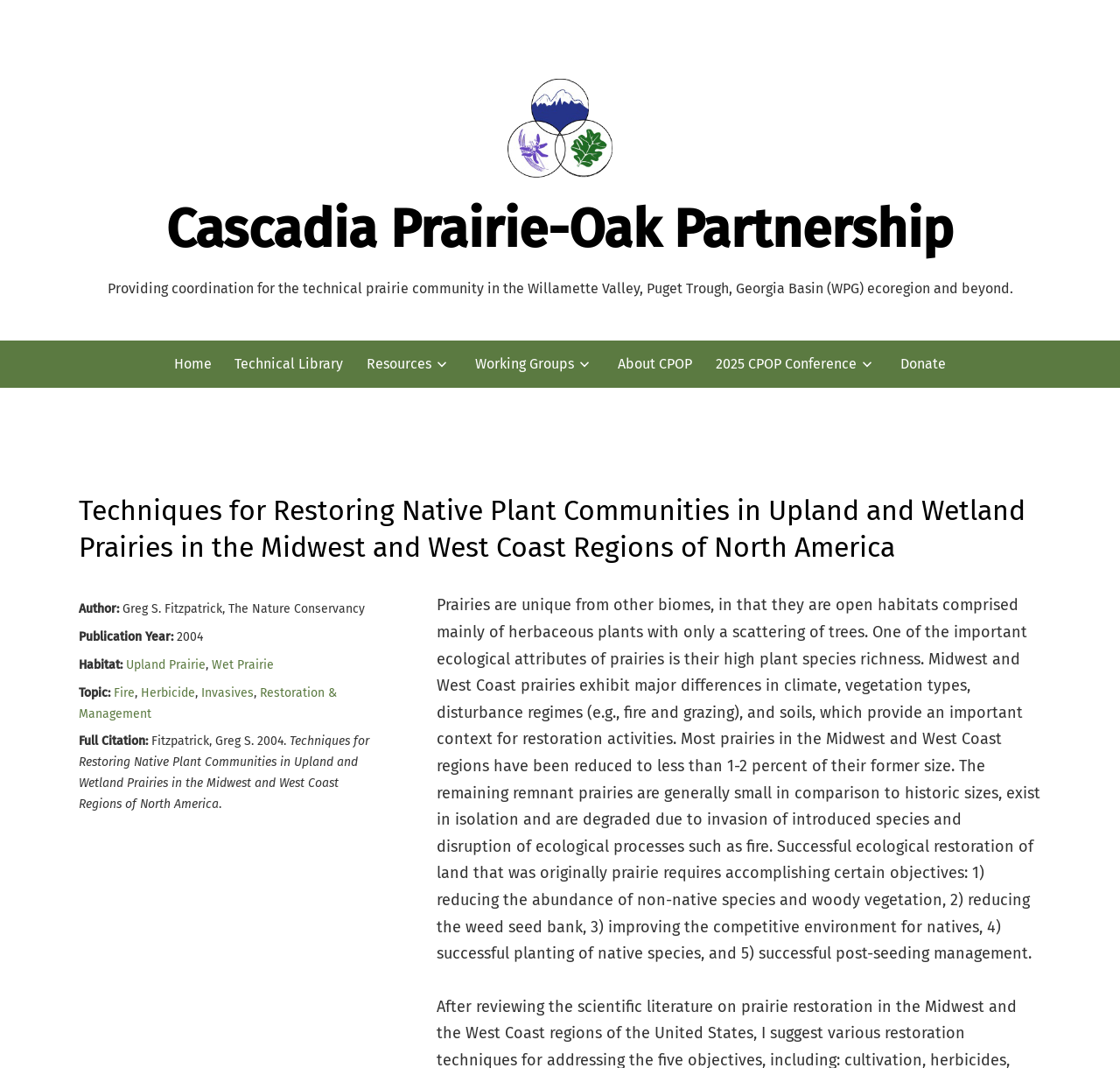Determine the bounding box coordinates of the area to click in order to meet this instruction: "View the resources page".

[0.327, 0.329, 0.385, 0.352]